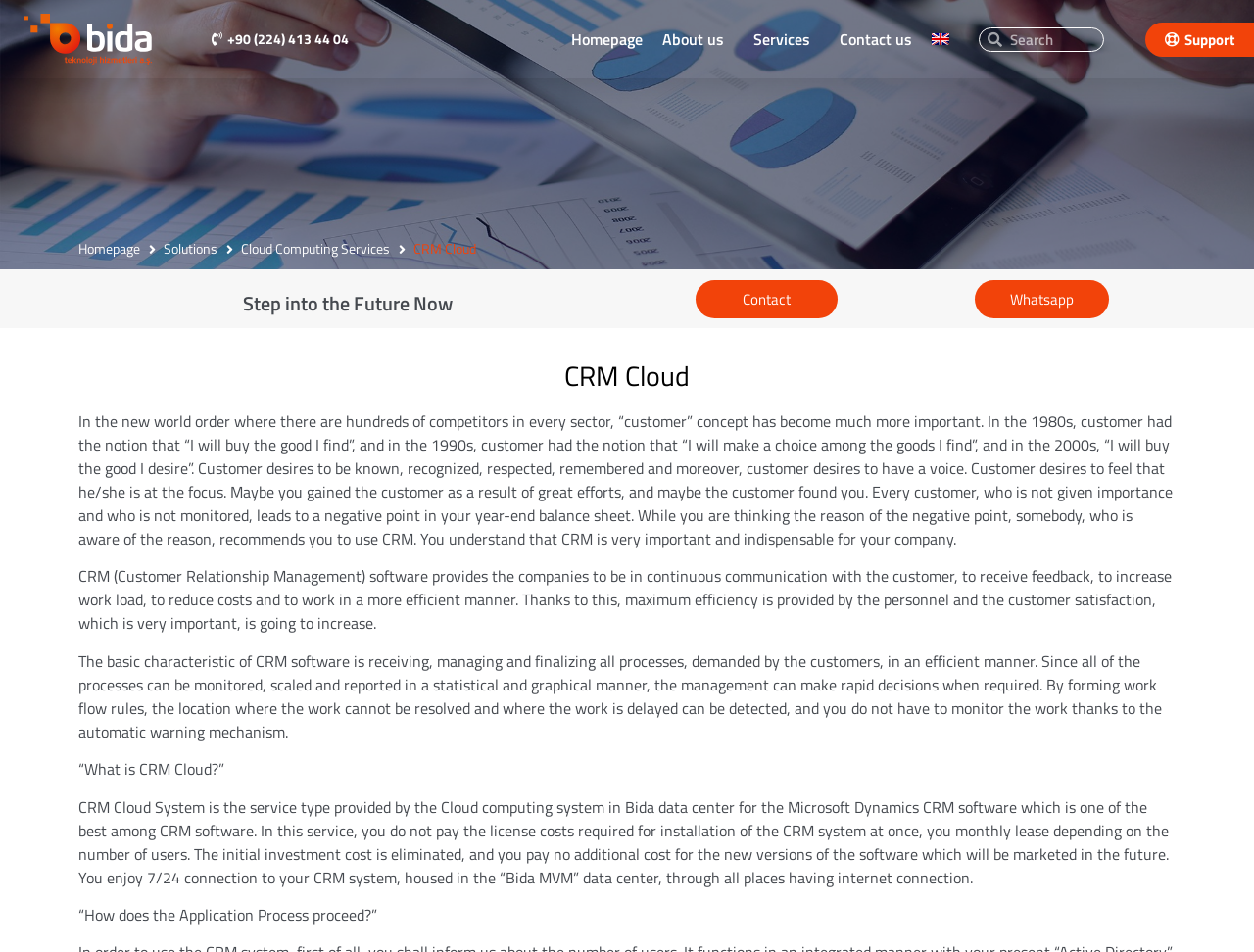Identify the bounding box coordinates for the region to click in order to carry out this instruction: "Switch to English language". Provide the coordinates using four float numbers between 0 and 1, formatted as [left, top, right, bottom].

[0.735, 0.019, 0.764, 0.064]